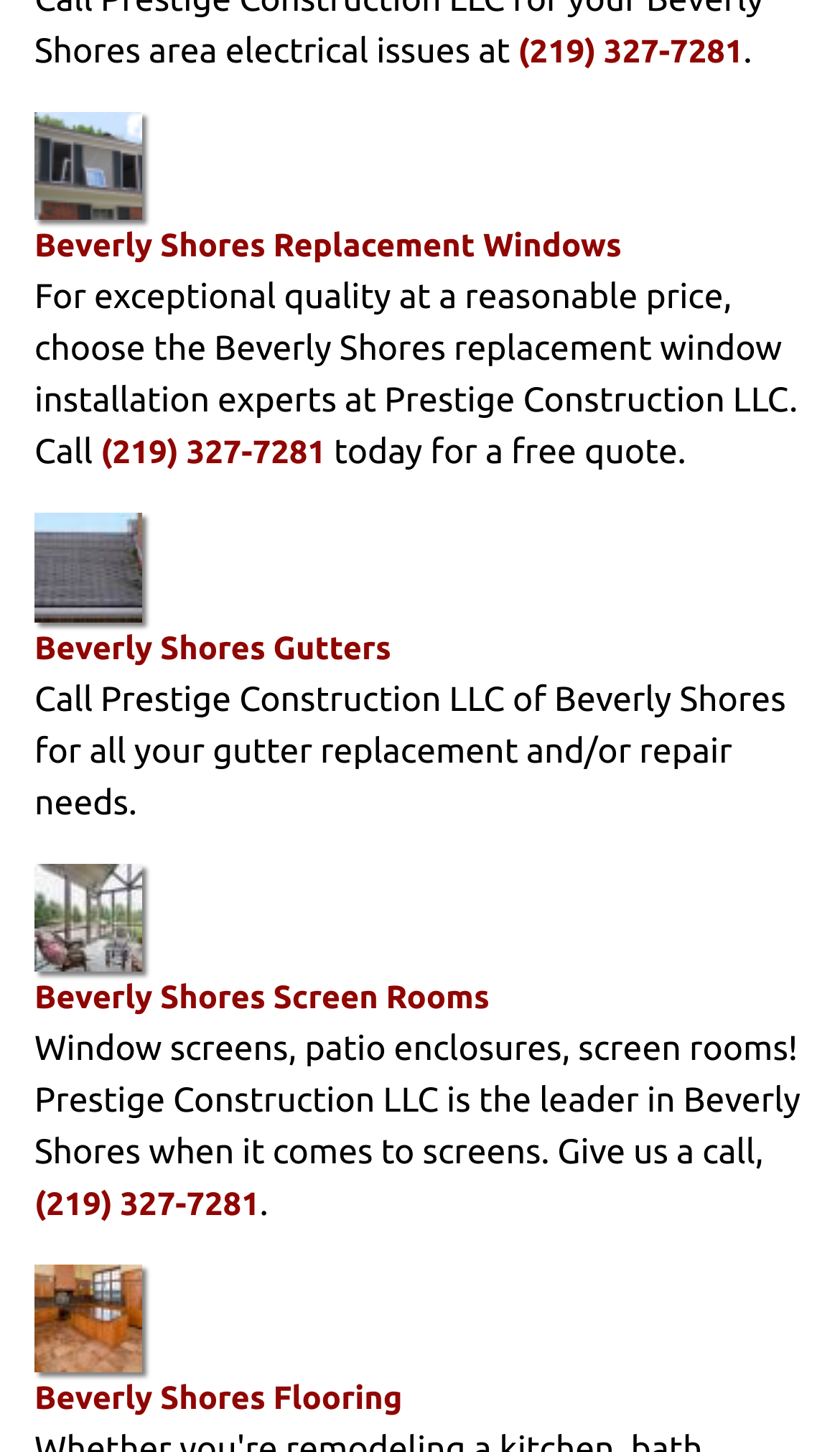What is the name of the company mentioned on the webpage?
Refer to the image and give a detailed answer to the query.

I found the company name by looking at the links and static text elements on the webpage. The company name is mentioned multiple times, often in conjunction with specific services such as replacement windows and gutters.